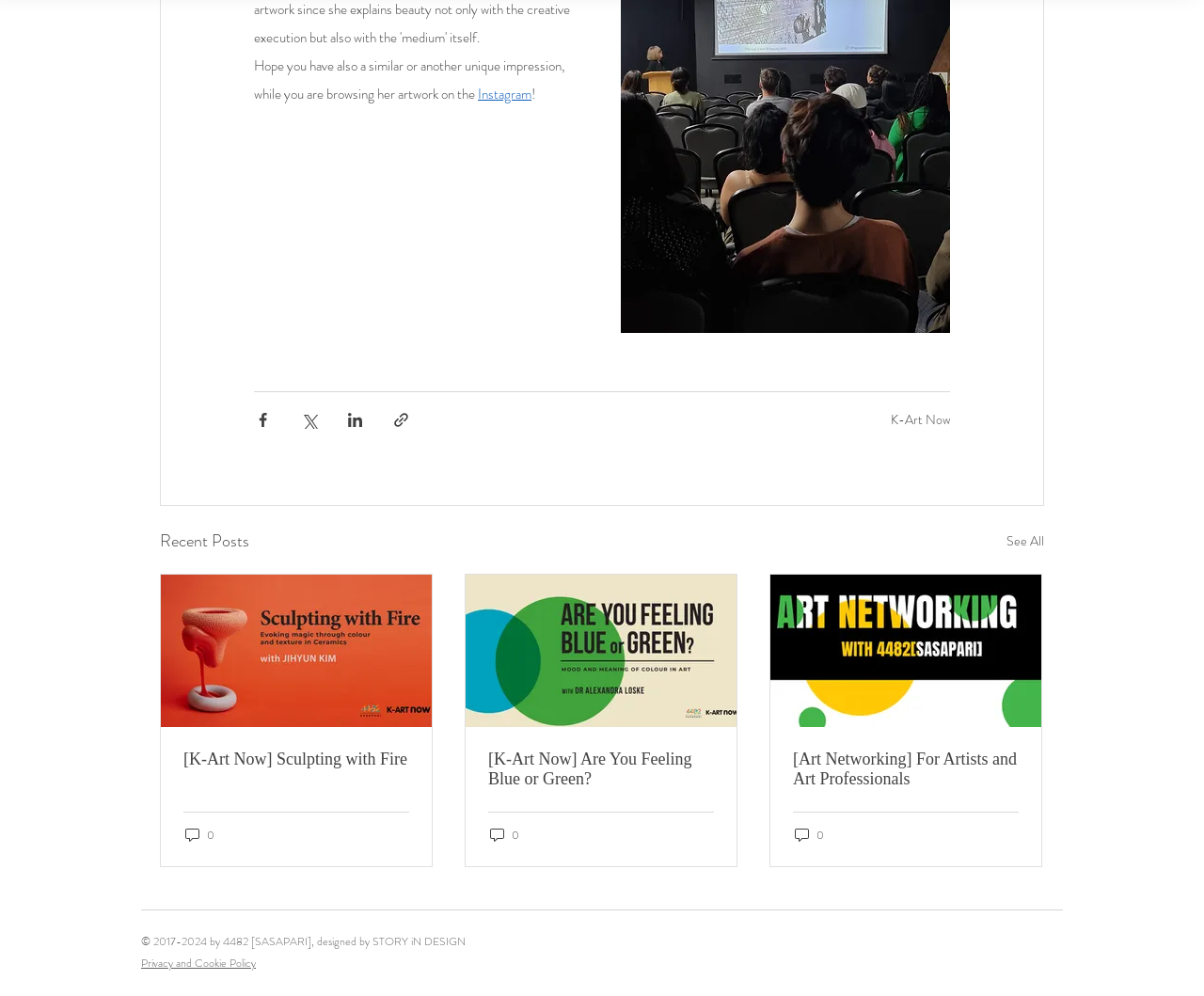How many articles are listed under 'Recent Posts'?
Could you answer the question in a detailed manner, providing as much information as possible?

The webpage has three article elements listed under the 'Recent Posts' section. Each article has a link and a '0 comments' link with an accompanying image.